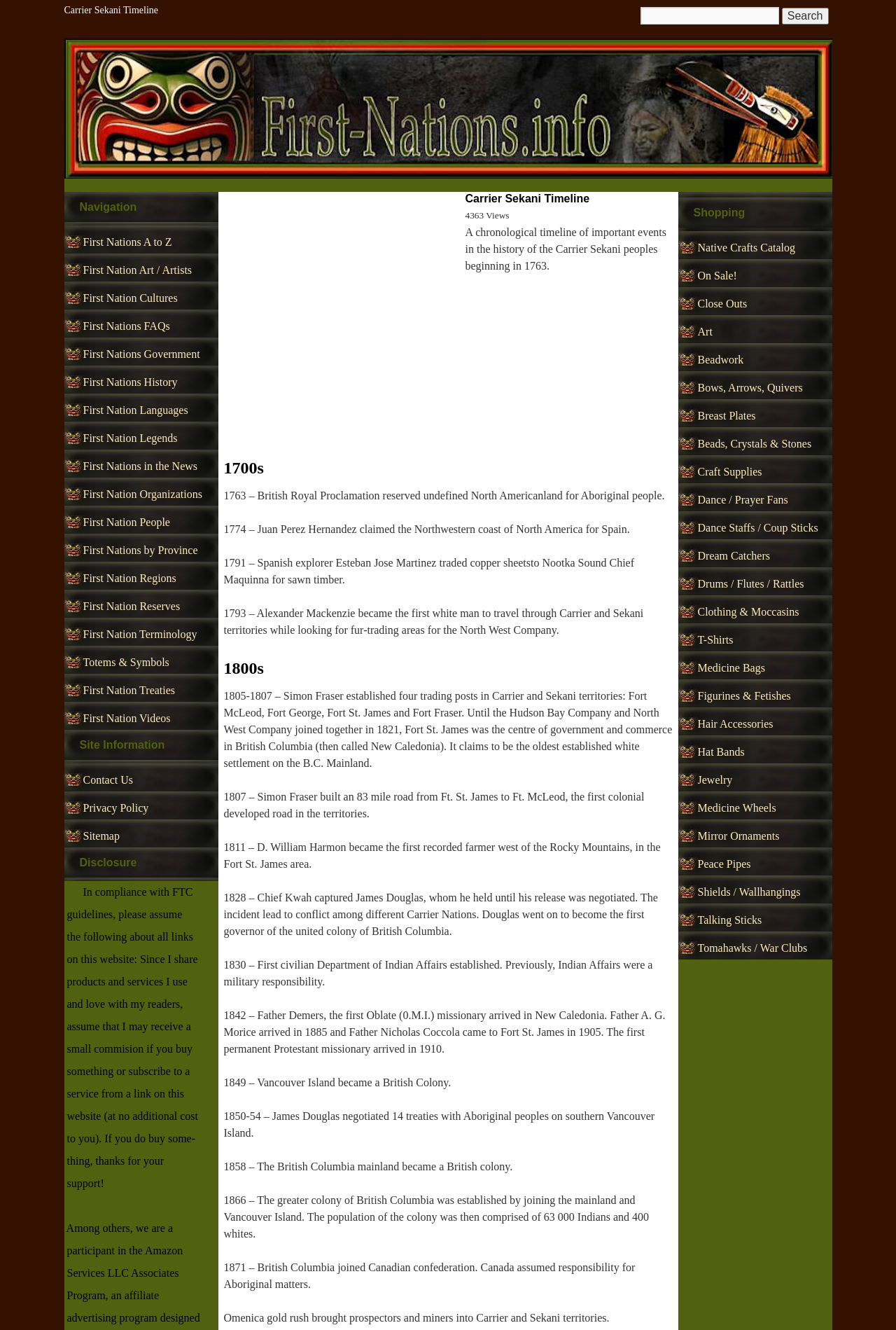What type of products are listed under 'Shopping'?
Please answer the question with a single word or phrase, referencing the image.

Native Crafts